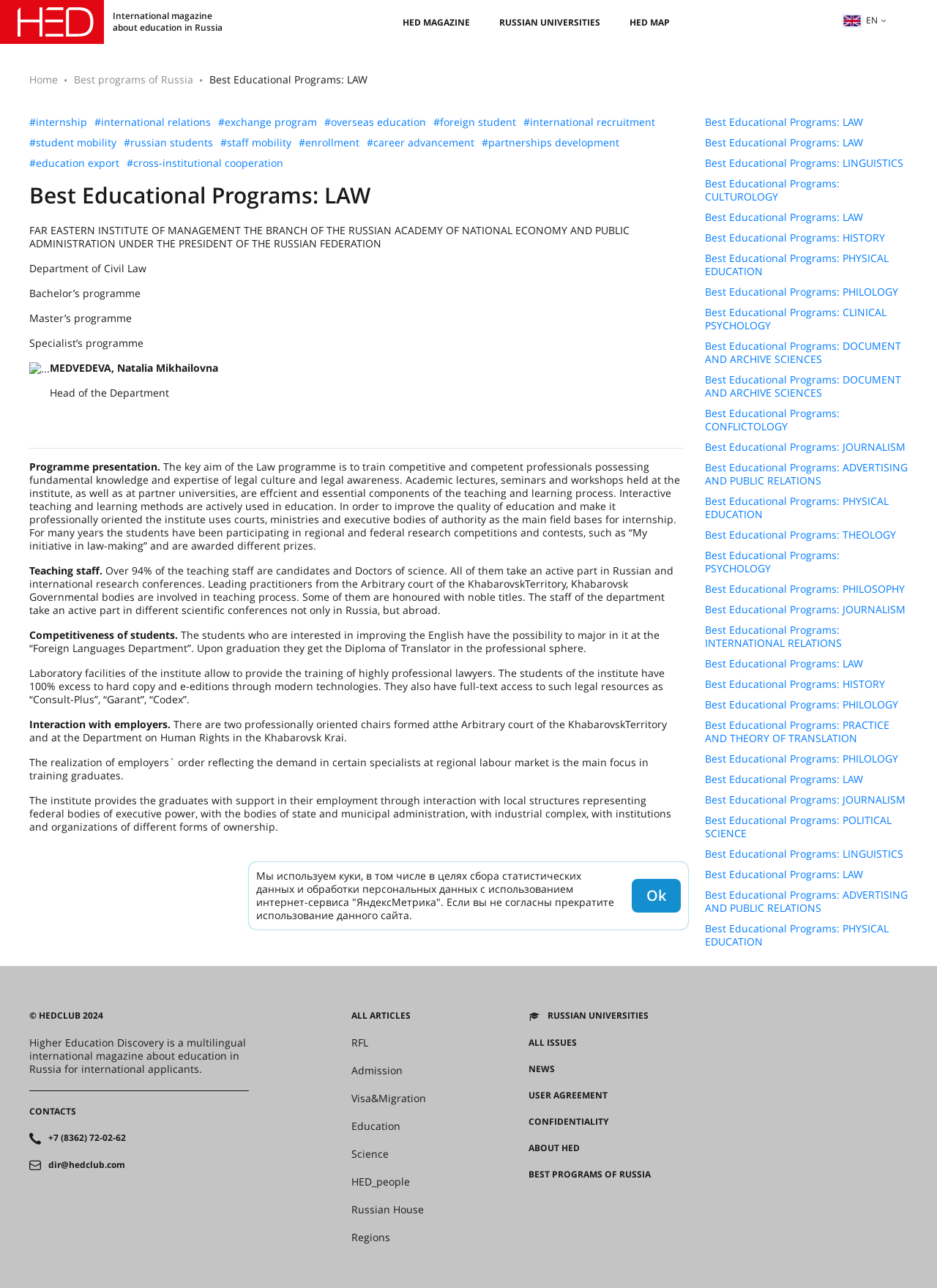Find and specify the bounding box coordinates that correspond to the clickable region for the instruction: "View the article about 5 Golden Rules of Digital Marketing".

None